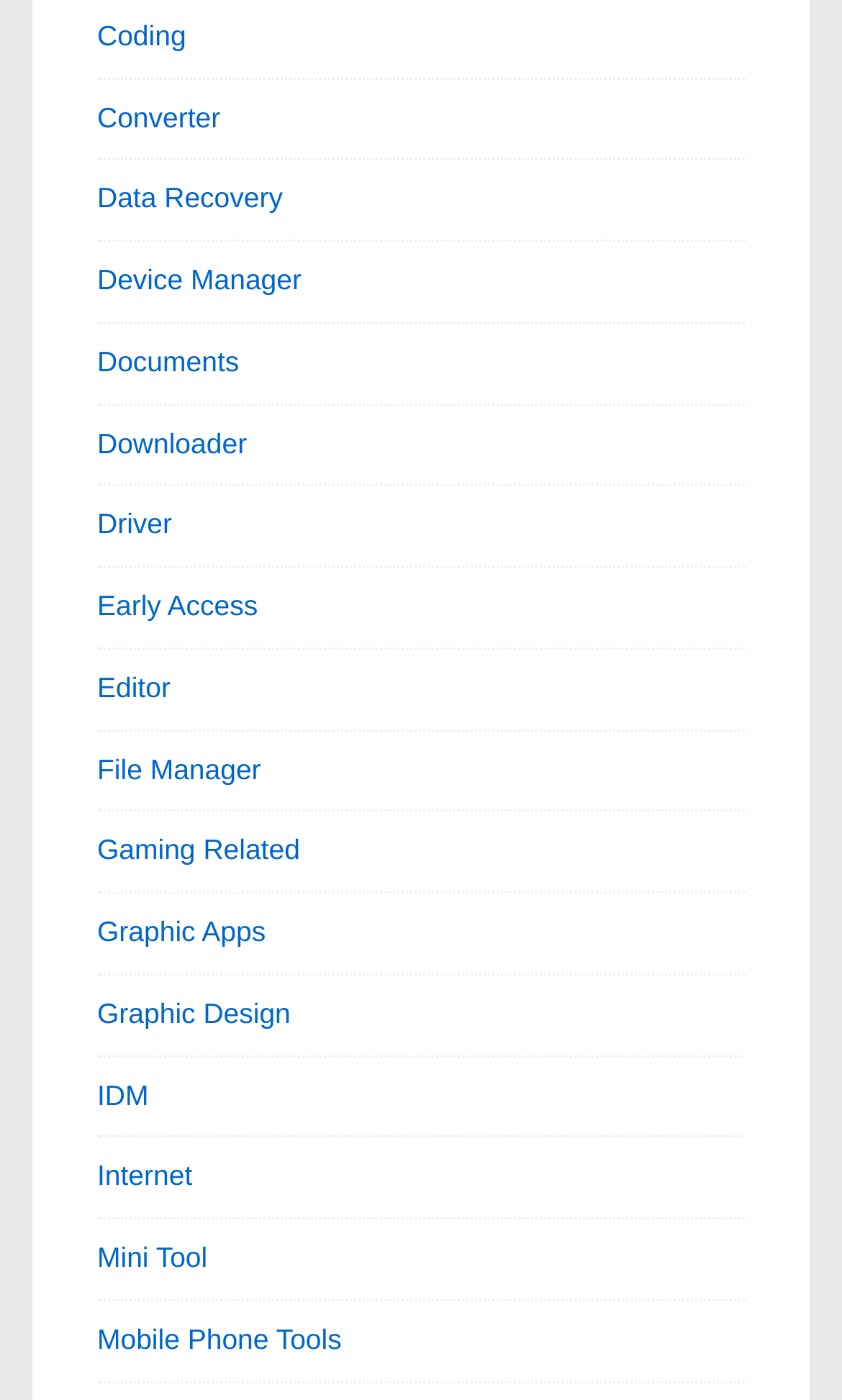Determine the bounding box for the described HTML element: "Early Access". Ensure the coordinates are four float numbers between 0 and 1 in the format [left, top, right, bottom].

[0.115, 0.421, 0.306, 0.444]